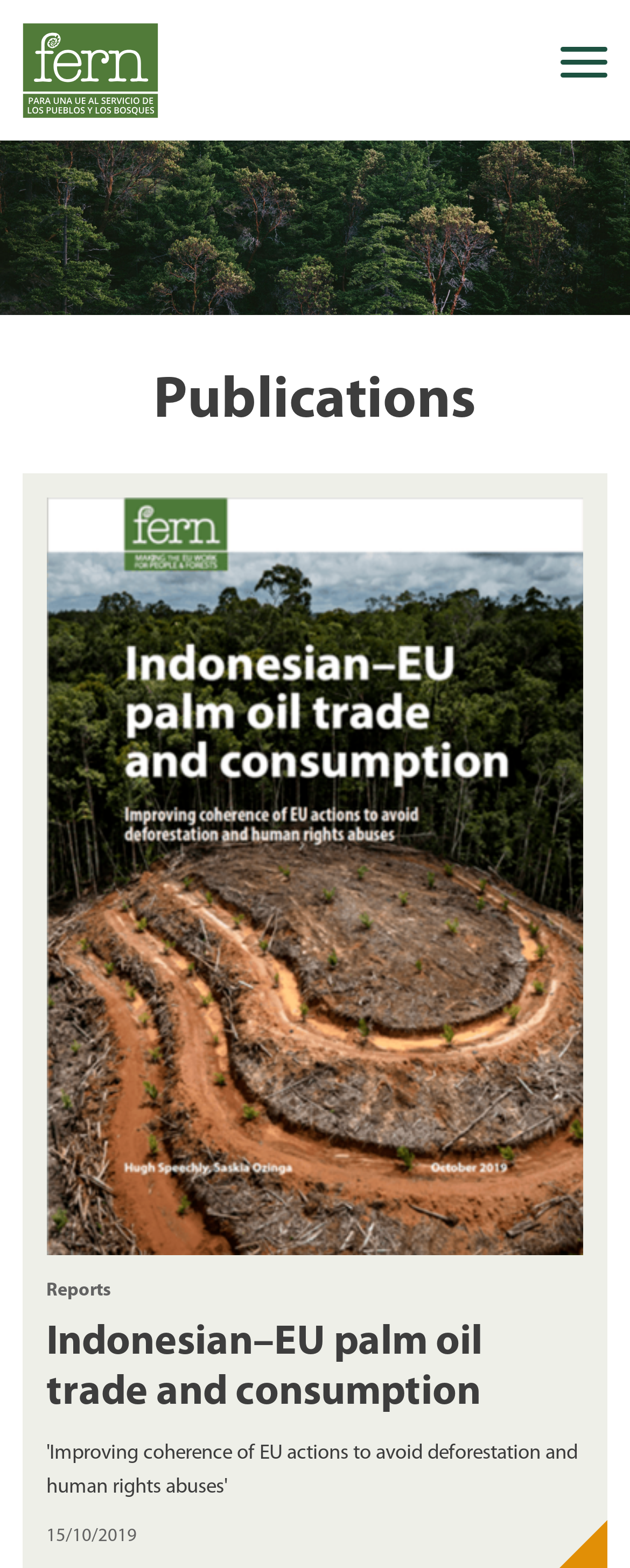How many social media links are there?
Based on the content of the image, thoroughly explain and answer the question.

There are three social media links: Twitter, Facebook, and LinkedIn, which are located in the middle of the page.